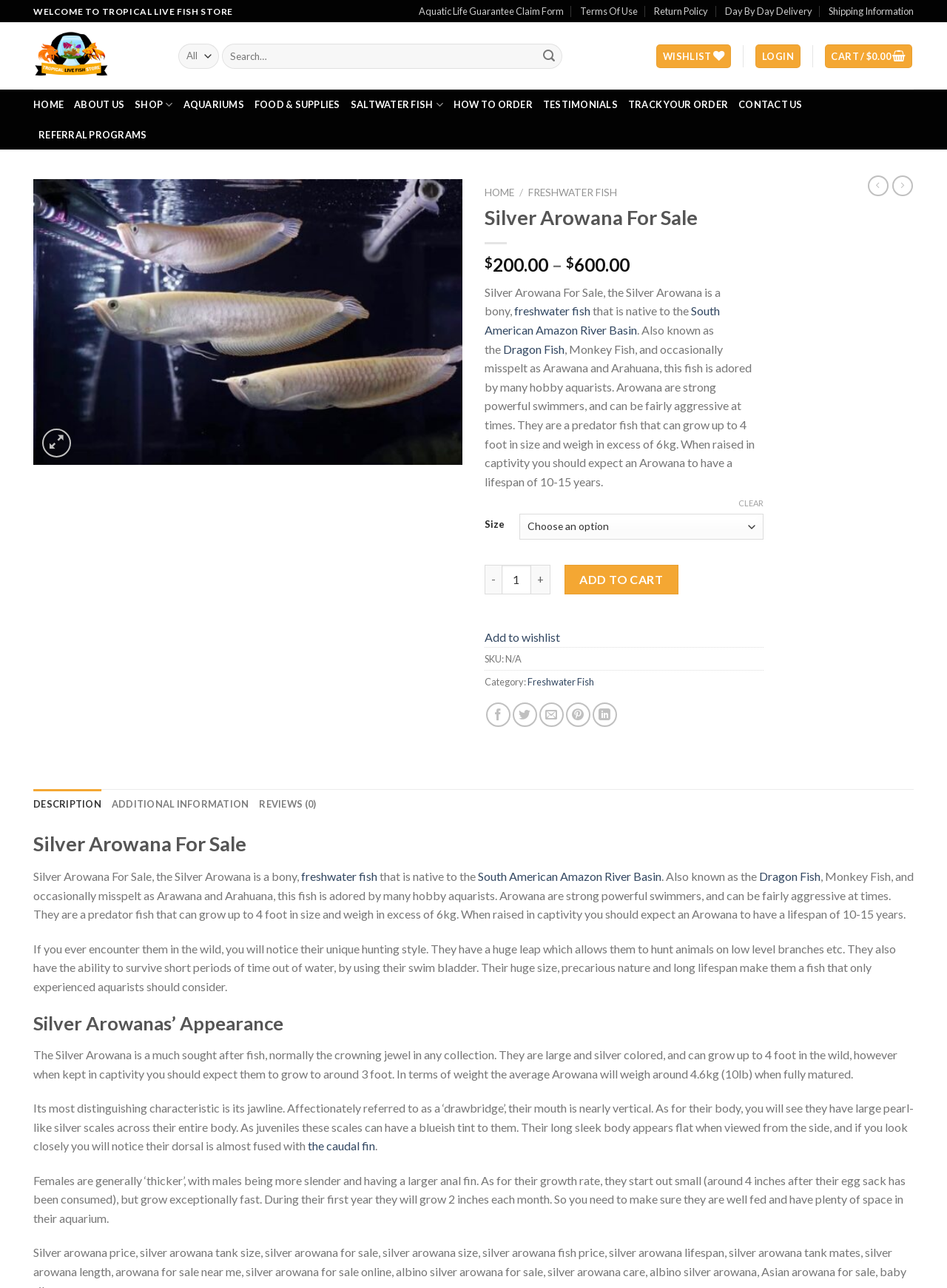Provide a one-word or short-phrase response to the question:
What is the category of the Silver Arowana?

Freshwater Fish